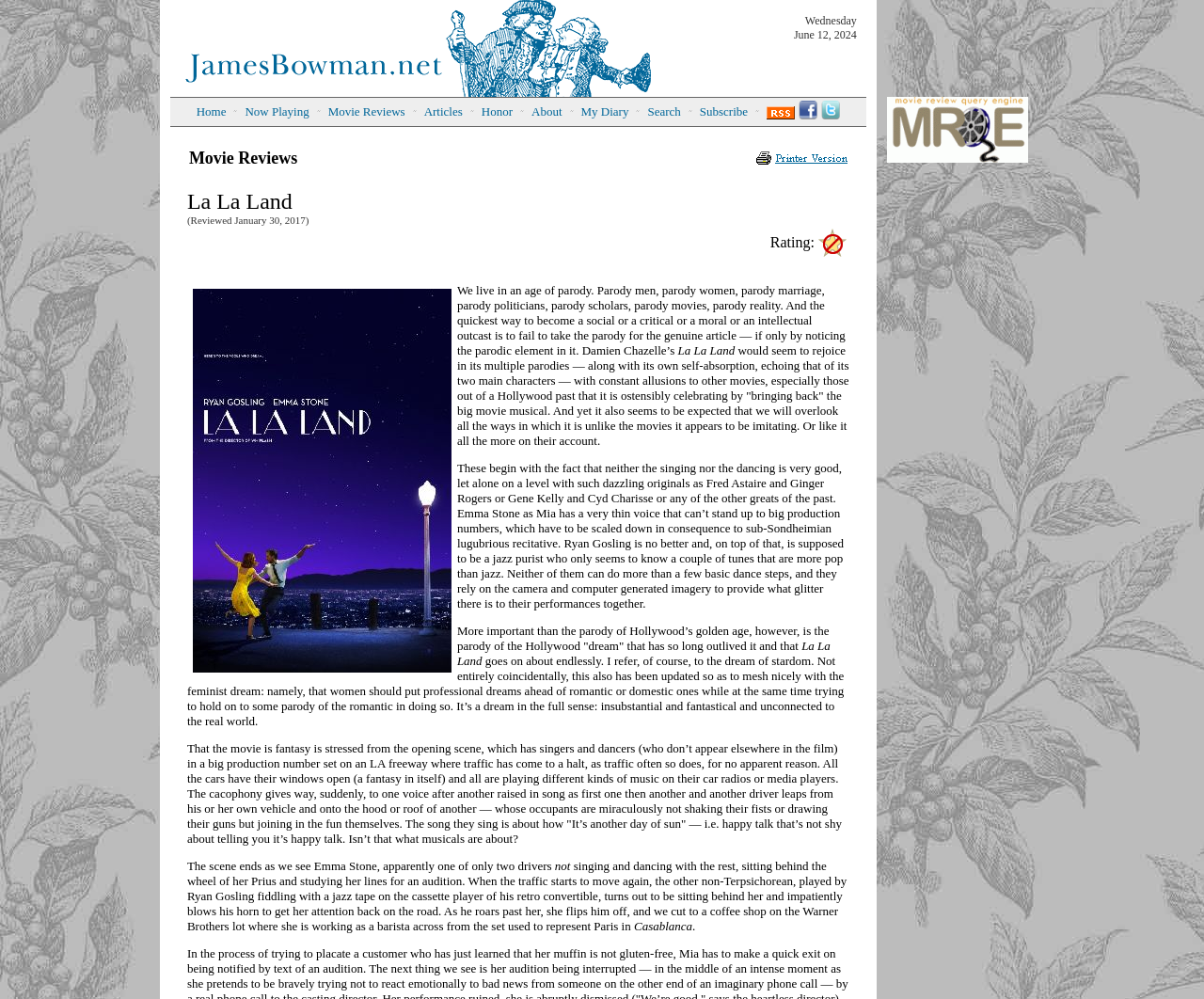Determine the bounding box coordinates for the area you should click to complete the following instruction: "Get James Bowman's RSS Feed".

[0.637, 0.108, 0.66, 0.122]